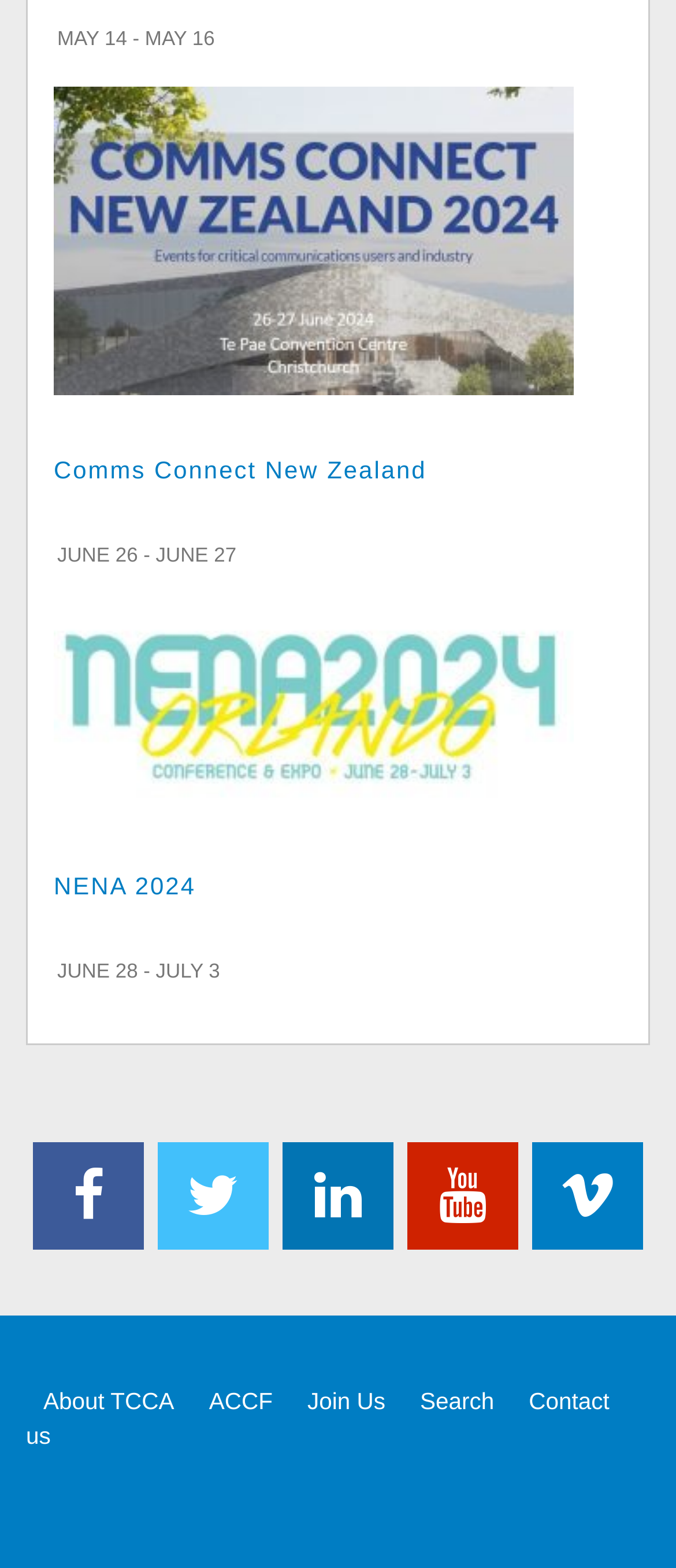Could you determine the bounding box coordinates of the clickable element to complete the instruction: "Check NENA 2024"? Provide the coordinates as four float numbers between 0 and 1, i.e., [left, top, right, bottom].

[0.079, 0.556, 0.29, 0.573]